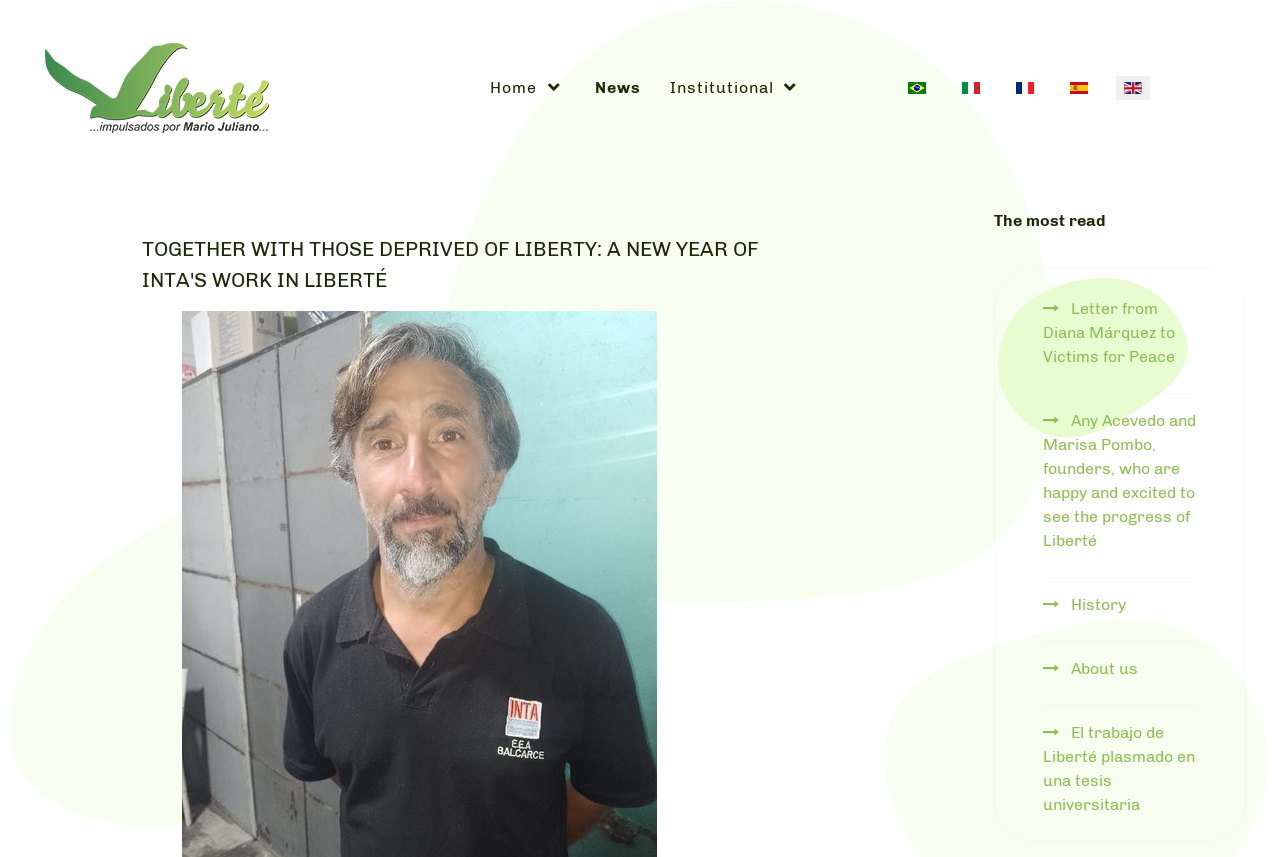What is the name of the cooperative mentioned on the page?
Look at the image and provide a detailed response to the question.

I found the name of the cooperative mentioned in the logo and link at the top of the page, which is 'cooperativaLIBERTÉ'. This is likely the name of the organization or cooperative that the website represents.